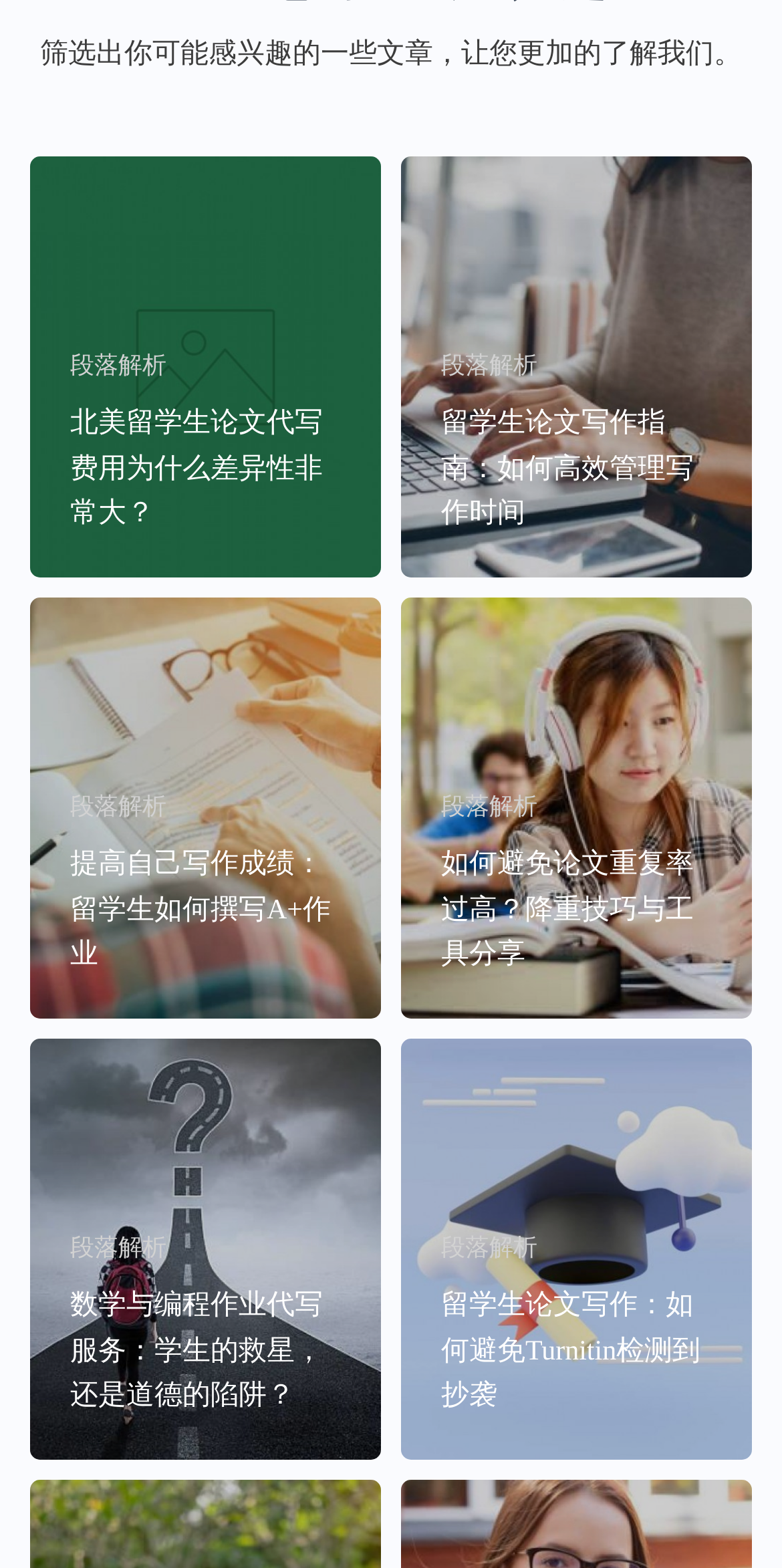Using a single word or phrase, answer the following question: 
Are there any images on this webpage?

Yes